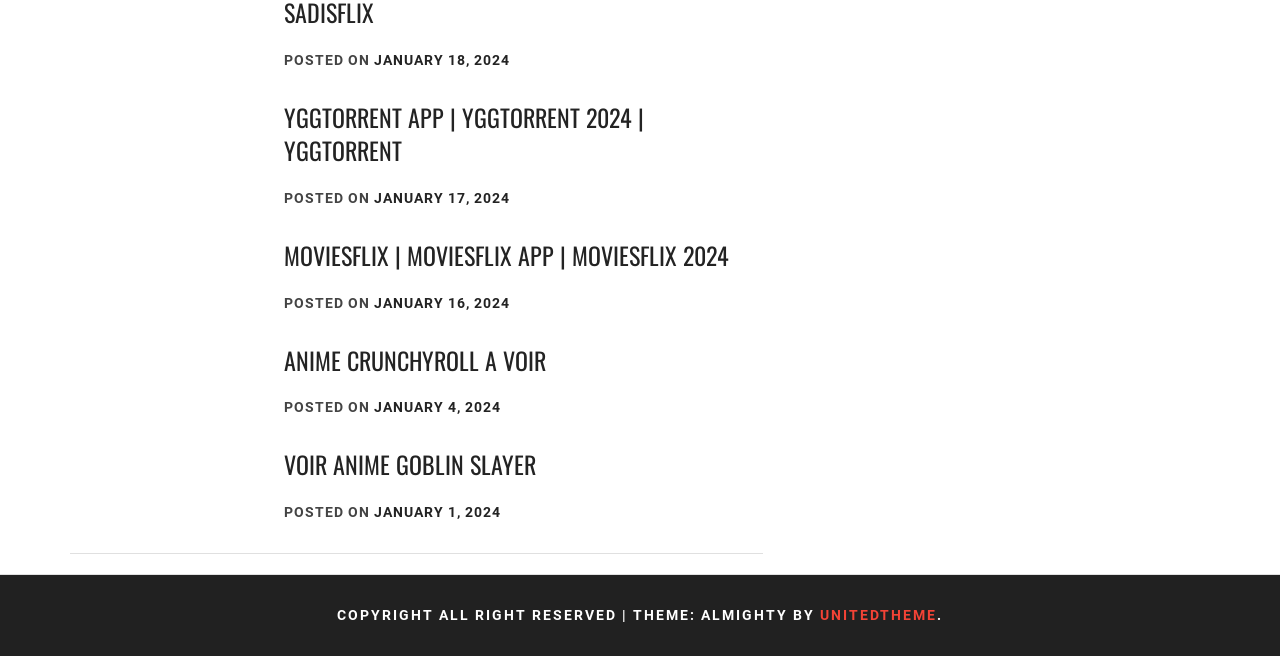Please identify the bounding box coordinates of the element's region that should be clicked to execute the following instruction: "Click on YGGTORRENT APP | YGGTORRENT 2024 | YGGTORRENT". The bounding box coordinates must be four float numbers between 0 and 1, i.e., [left, top, right, bottom].

[0.222, 0.151, 0.503, 0.257]